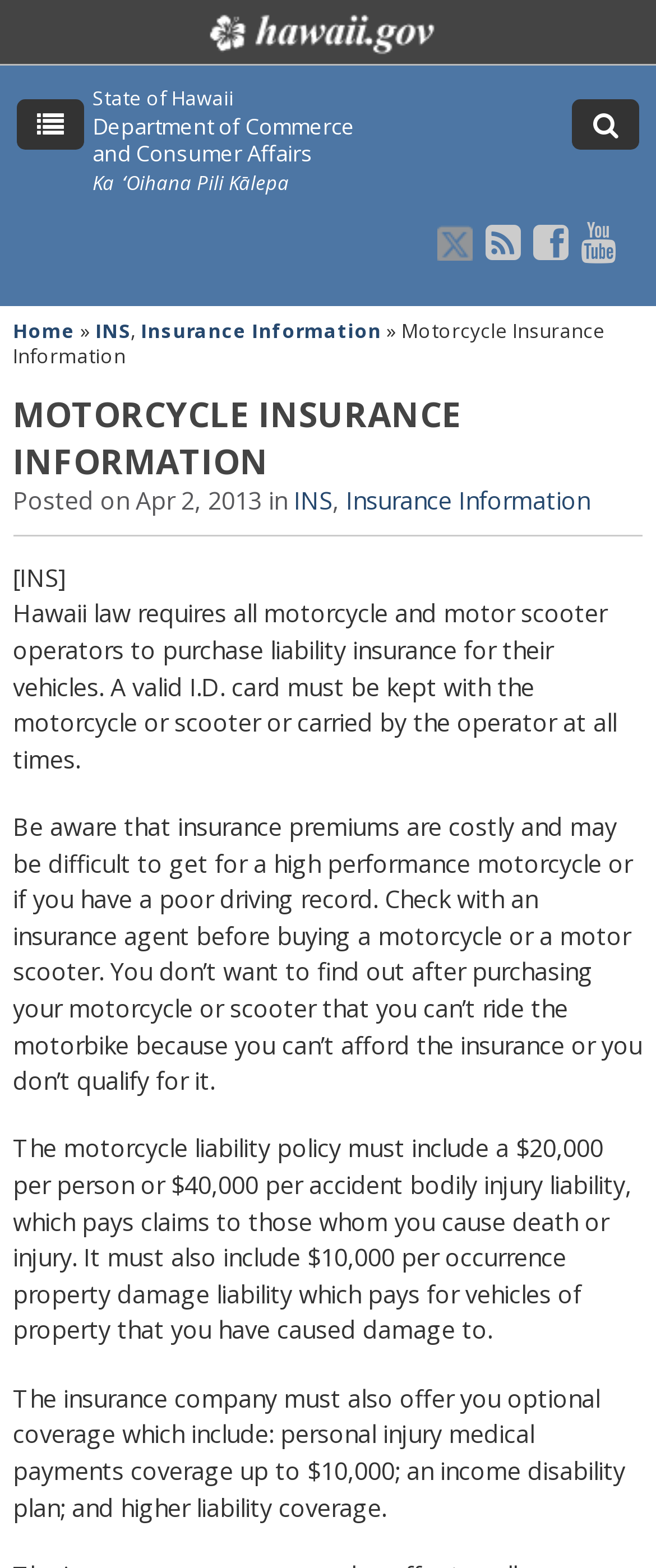Offer a detailed account of what is visible on the webpage.

The webpage is about Motorcycle Insurance Information provided by the Department of Commerce and Consumer Affairs. At the top, there is a statewide banner with a link to Hawaii.gov. Below the banner, there is a section with the state's name, "State of Hawaii", and the department's name, "Department of Commerce and Consumer Affairs". 

On the top right, there are several icons, including an X icon, RSS icon, Facebook icon, and Youtube icon. Below these icons, there is a navigation menu with links to "Home", "INS", and "Insurance Information". 

The main content of the webpage is divided into several sections. The first section has a heading "MOTORCYCLE INSURANCE INFORMATION" and provides an overview of the insurance requirements for motorcycle and motor scooter operators in Hawaii. 

Below this section, there is a paragraph explaining the importance of checking insurance premiums and qualifications before buying a motorcycle or motor scooter. 

The next section explains the details of the motorcycle liability policy, including the required coverage for bodily injury and property damage. 

Finally, there is a section that mentions the optional coverage offered by insurance companies, including personal injury medical payments coverage, income disability plan, and higher liability coverage.